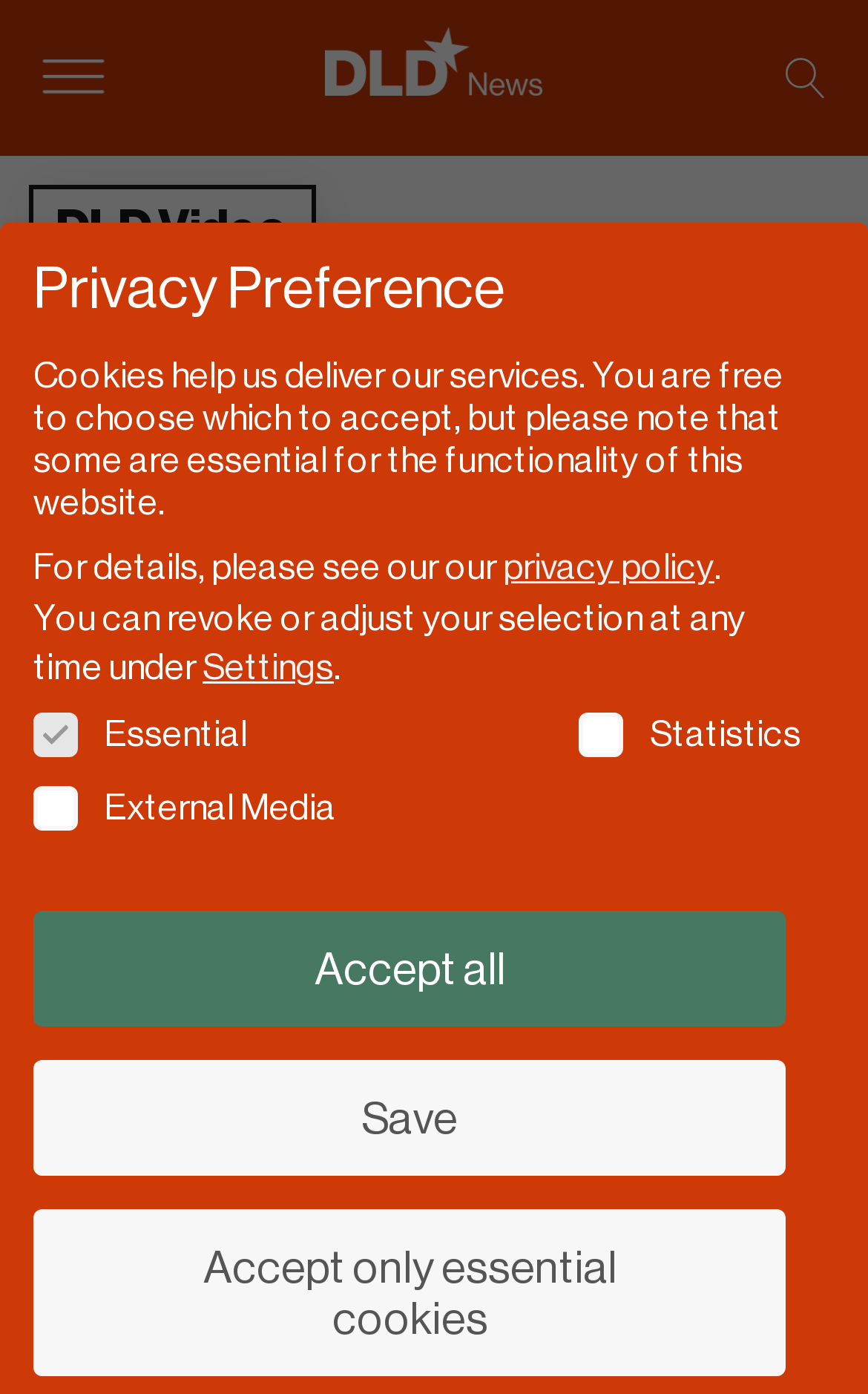What is the date of the DLD Munich Conference?
Using the image as a reference, give a one-word or short phrase answer.

January 12, 2023